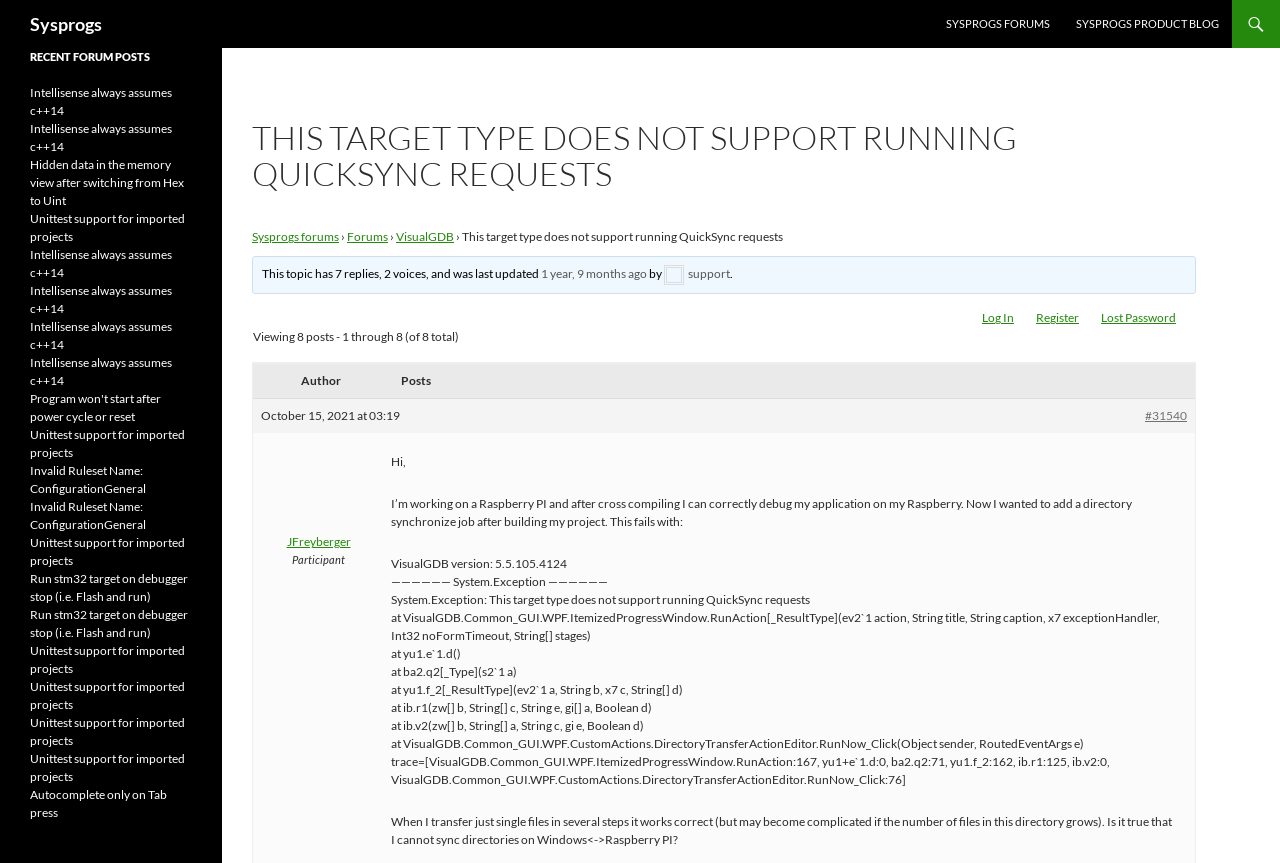How many replies are there in this topic?
Please respond to the question with a detailed and informative answer.

There are 7 replies in this topic, as indicated by the text 'This topic has 7 replies, 2 voices, and was last updated...'.